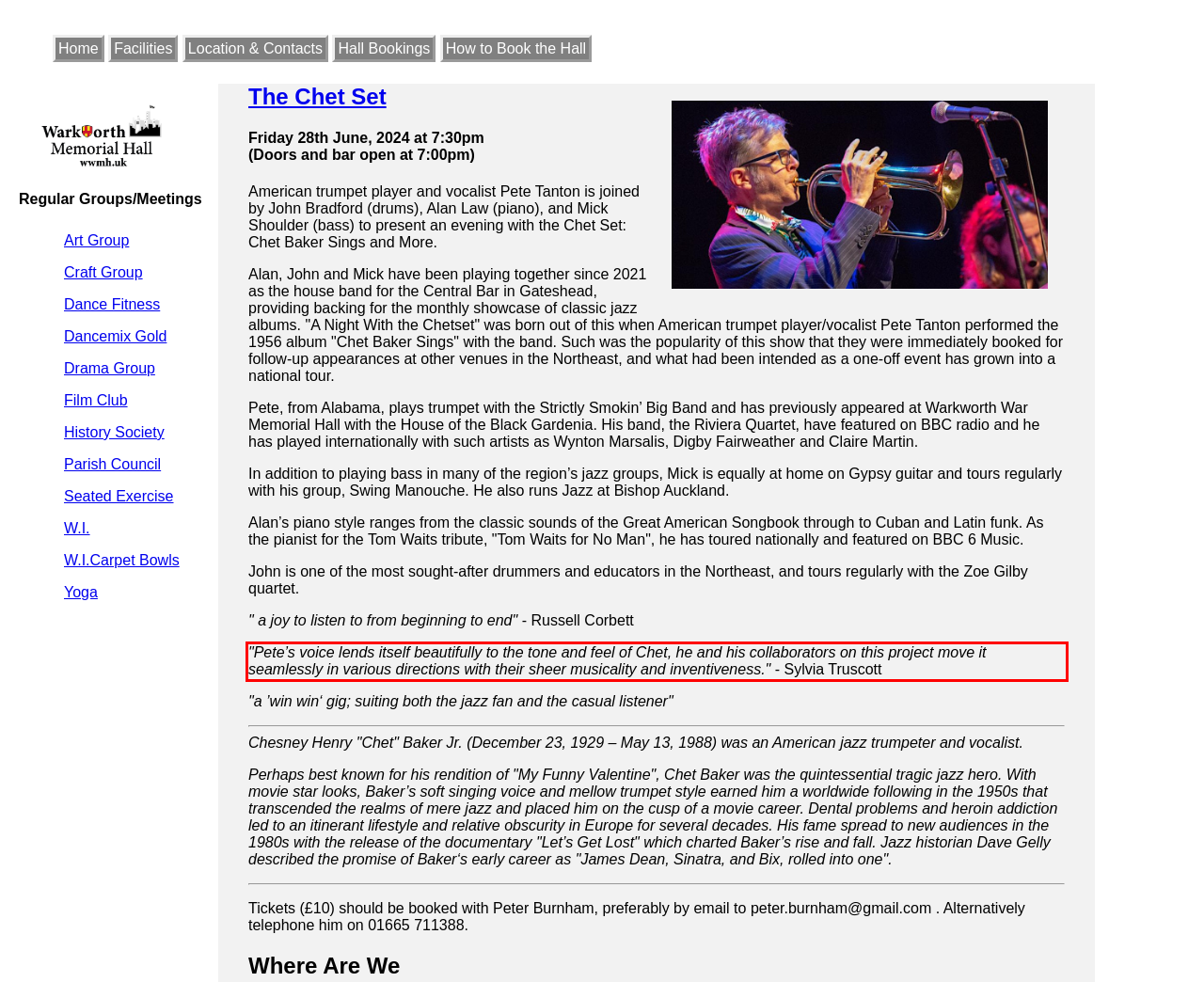Identify the text inside the red bounding box on the provided webpage screenshot by performing OCR.

"Pete’s voice lends itself beautifully to the tone and feel of Chet, he and his collaborators on this project move it seamlessly in various directions with their sheer musicality and inventiveness." - Sylvia Truscott